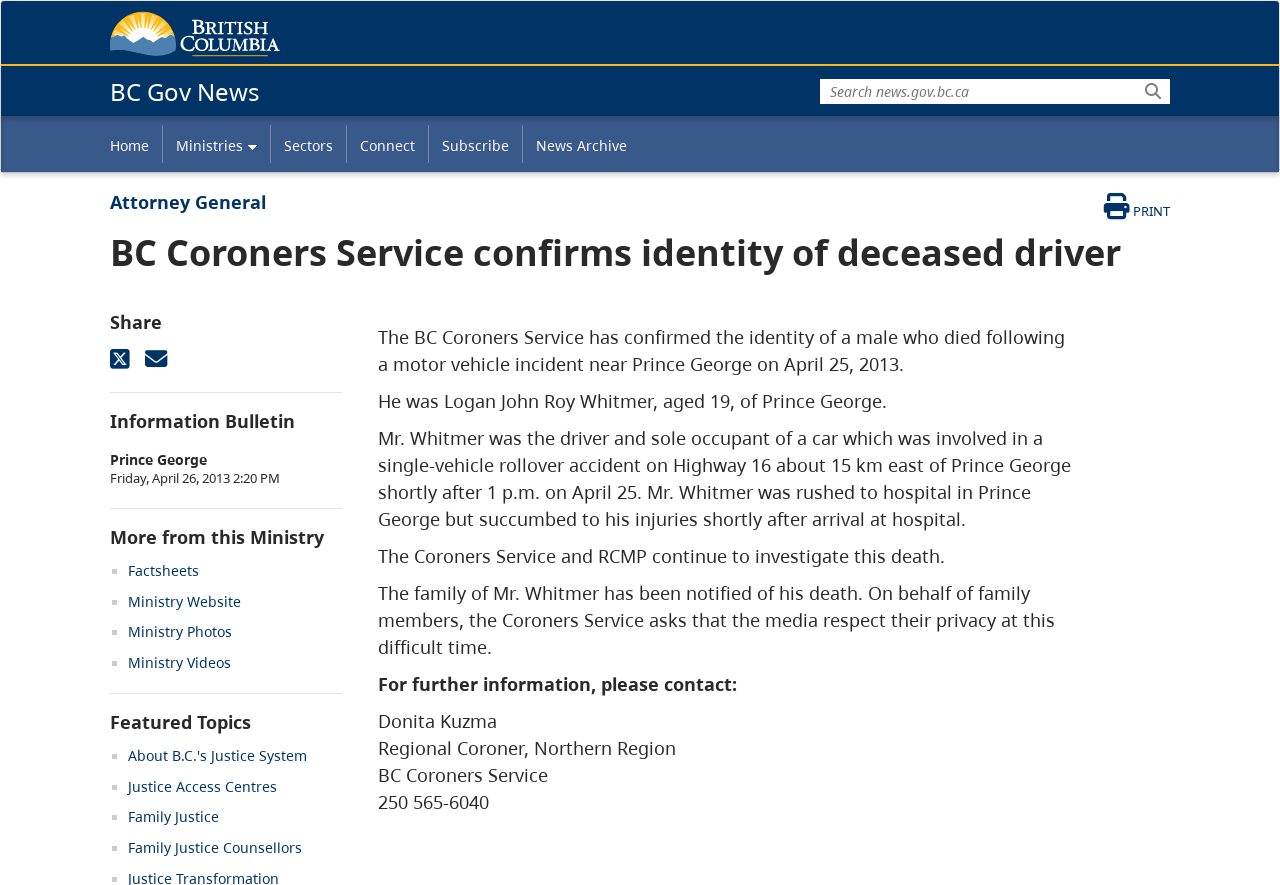Look at the image and give a detailed response to the following question: Where did the motor vehicle incident occur?

I found the answer by reading the article content, which mentions 'a motor vehicle incident near Prince George on April 25, 2013.'